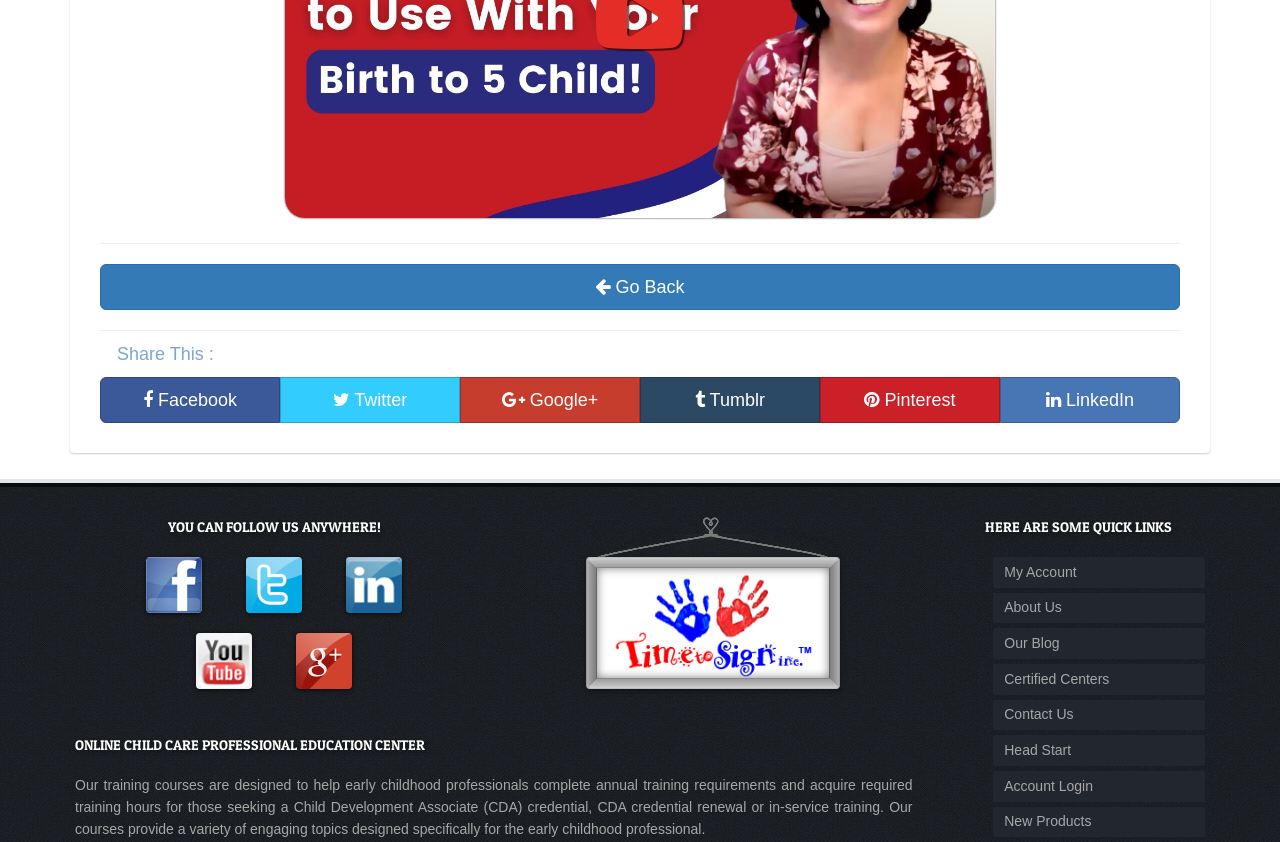Please identify the bounding box coordinates of the area that needs to be clicked to fulfill the following instruction: "Read about Online Child Care Professional Education Center."

[0.059, 0.873, 0.713, 0.897]